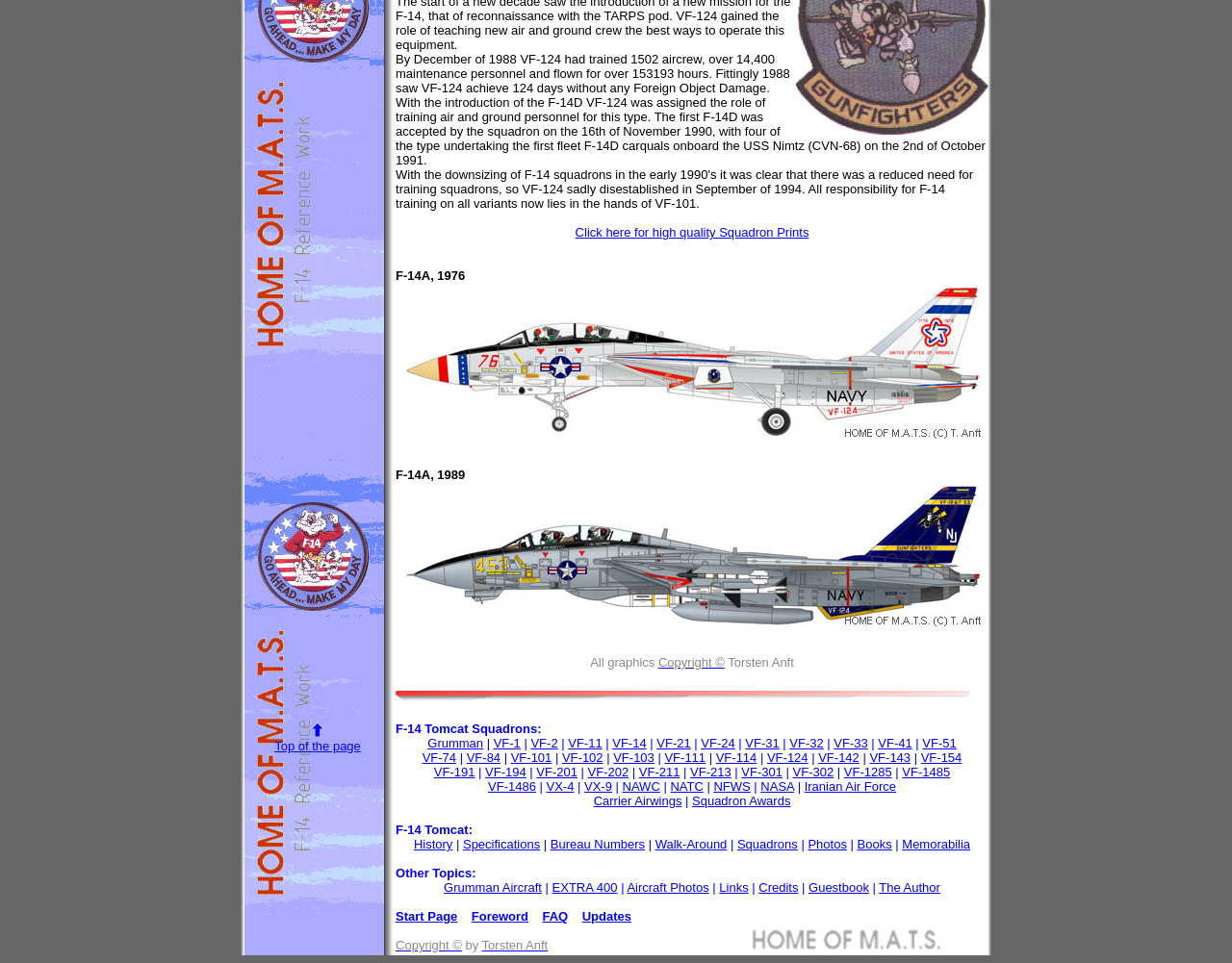Locate and provide the bounding box coordinates for the HTML element that matches this description: "Specifications".

[0.376, 0.869, 0.438, 0.884]